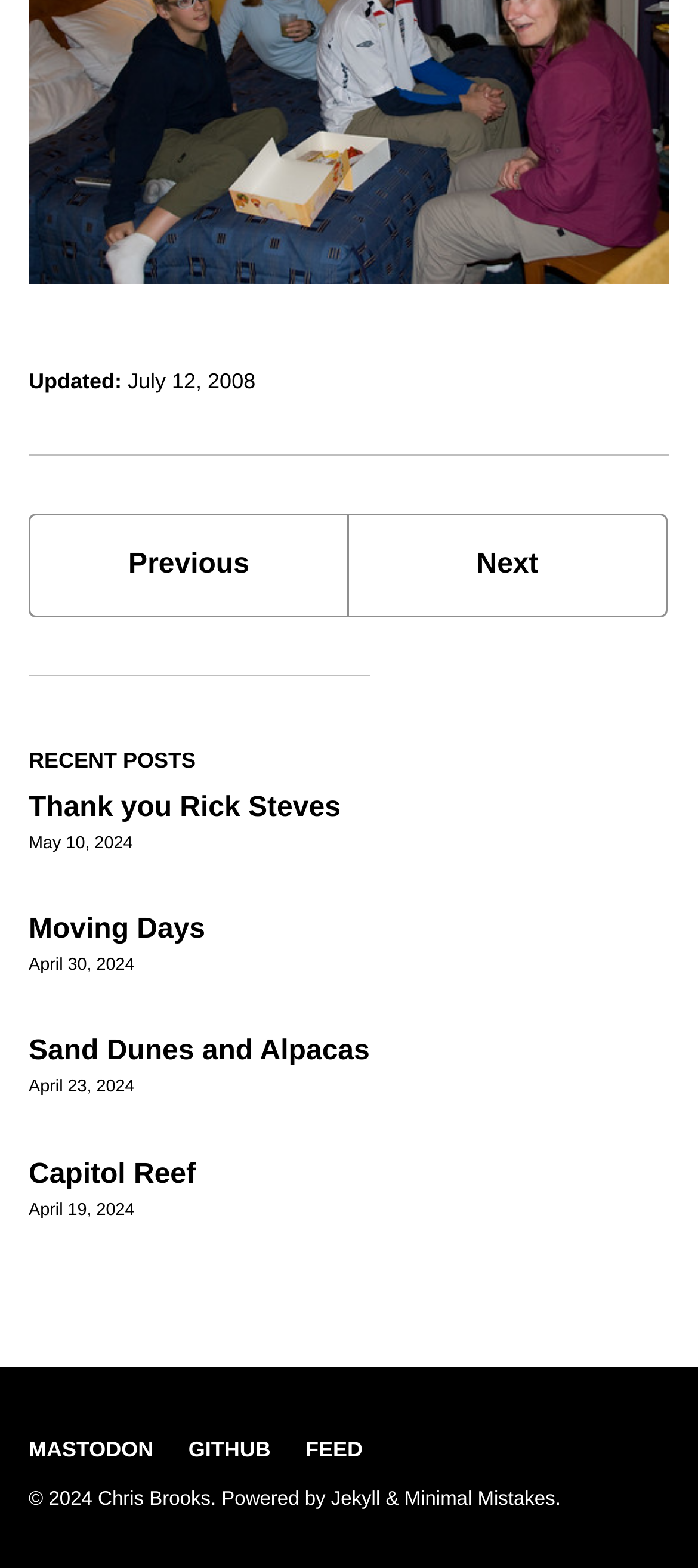Find the bounding box coordinates for the element described here: "Previous".

[0.041, 0.328, 0.5, 0.394]